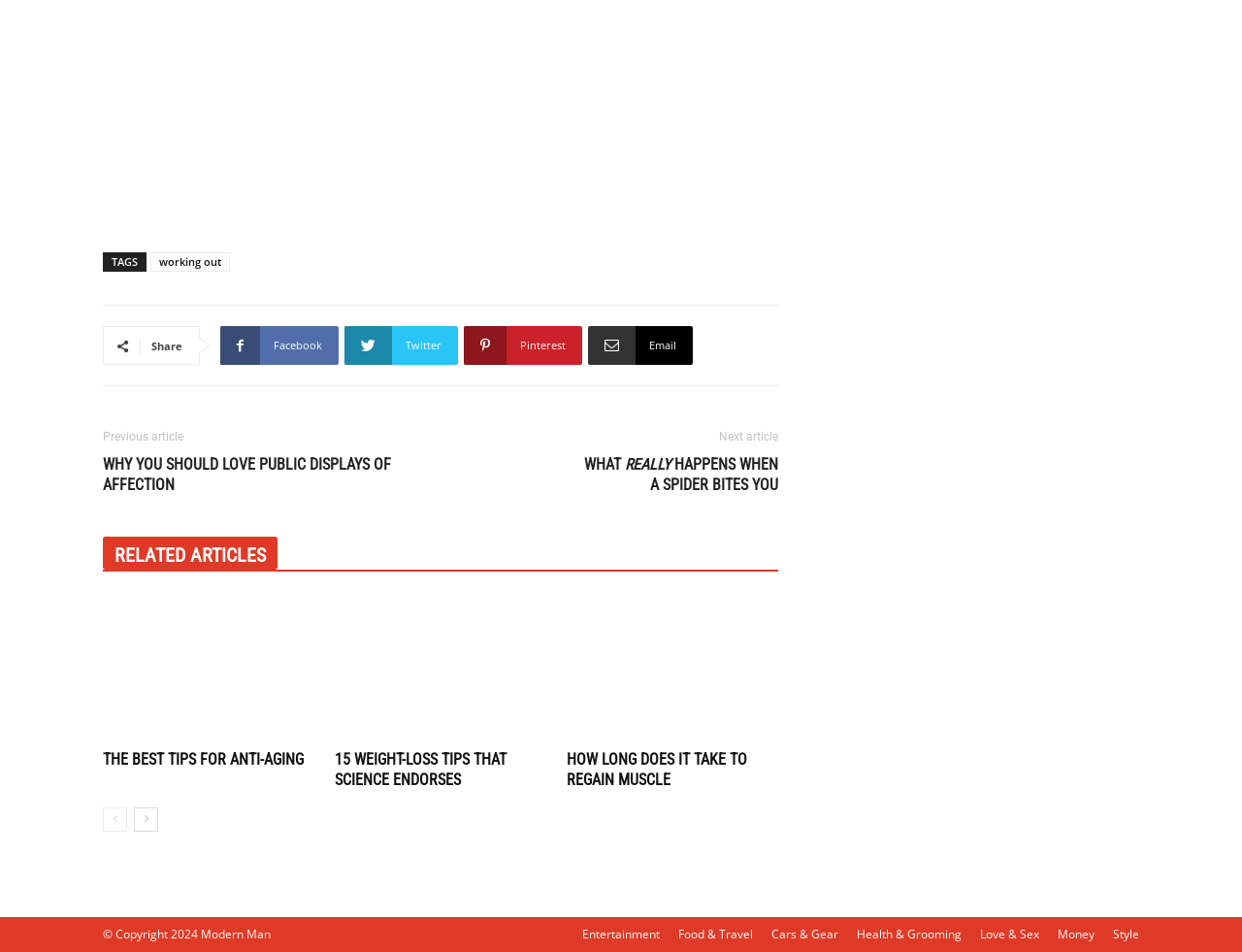What is the copyright year of Modern Man?
Give a single word or phrase as your answer by examining the image.

2024